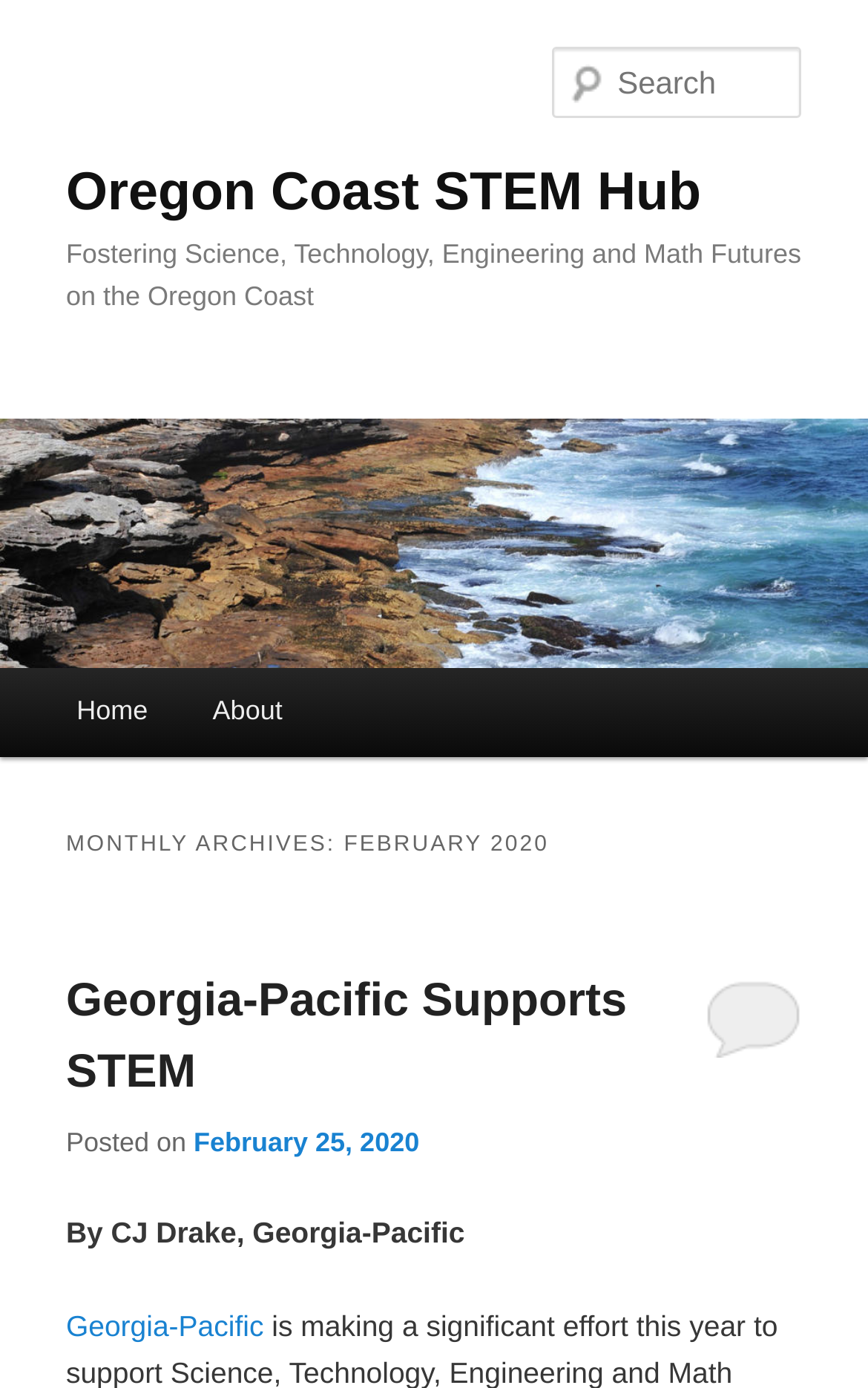Reply to the question with a brief word or phrase: What is the type of content in the main menu?

Links